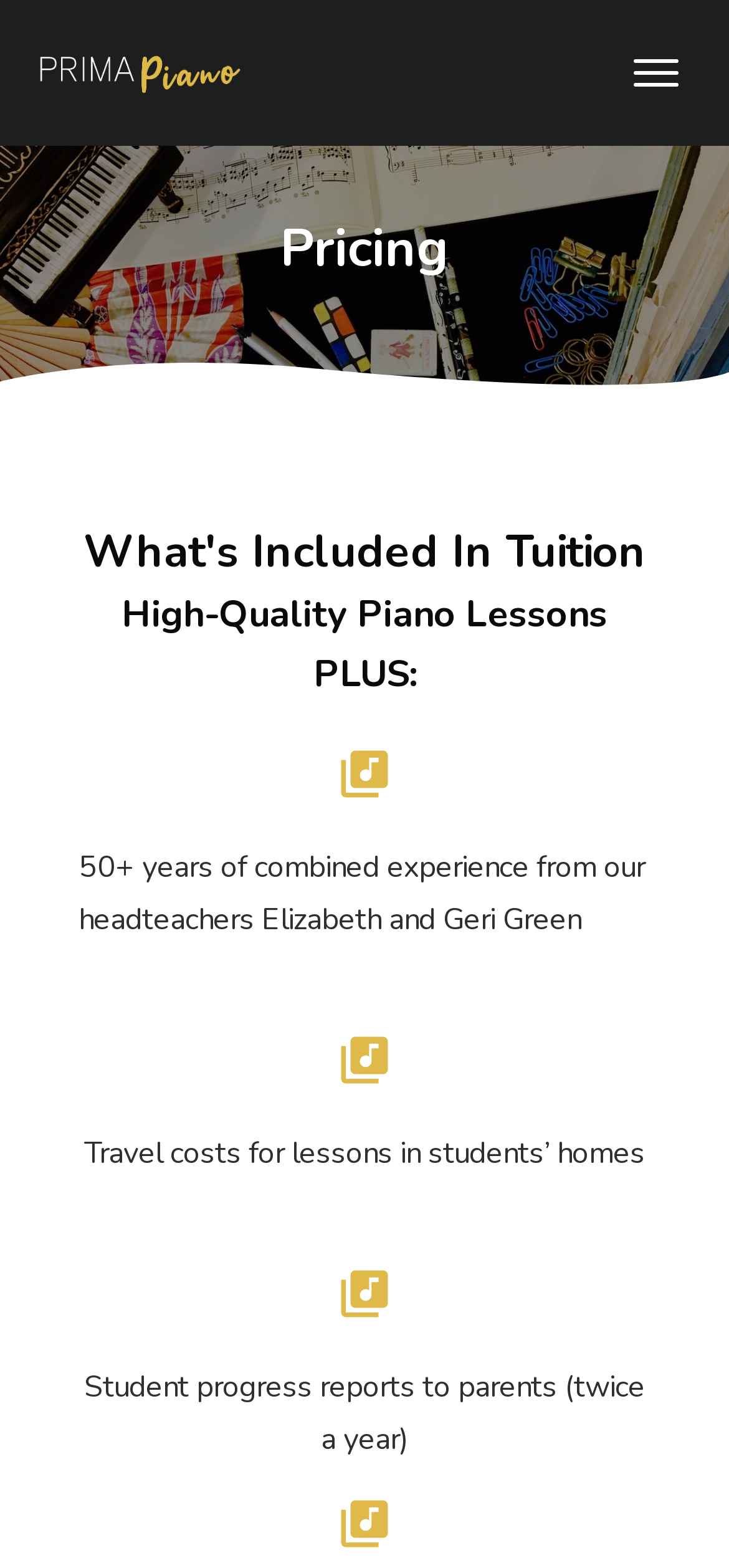Use one word or a short phrase to answer the question provided: 
How often are student progress reports sent to parents?

Twice a year